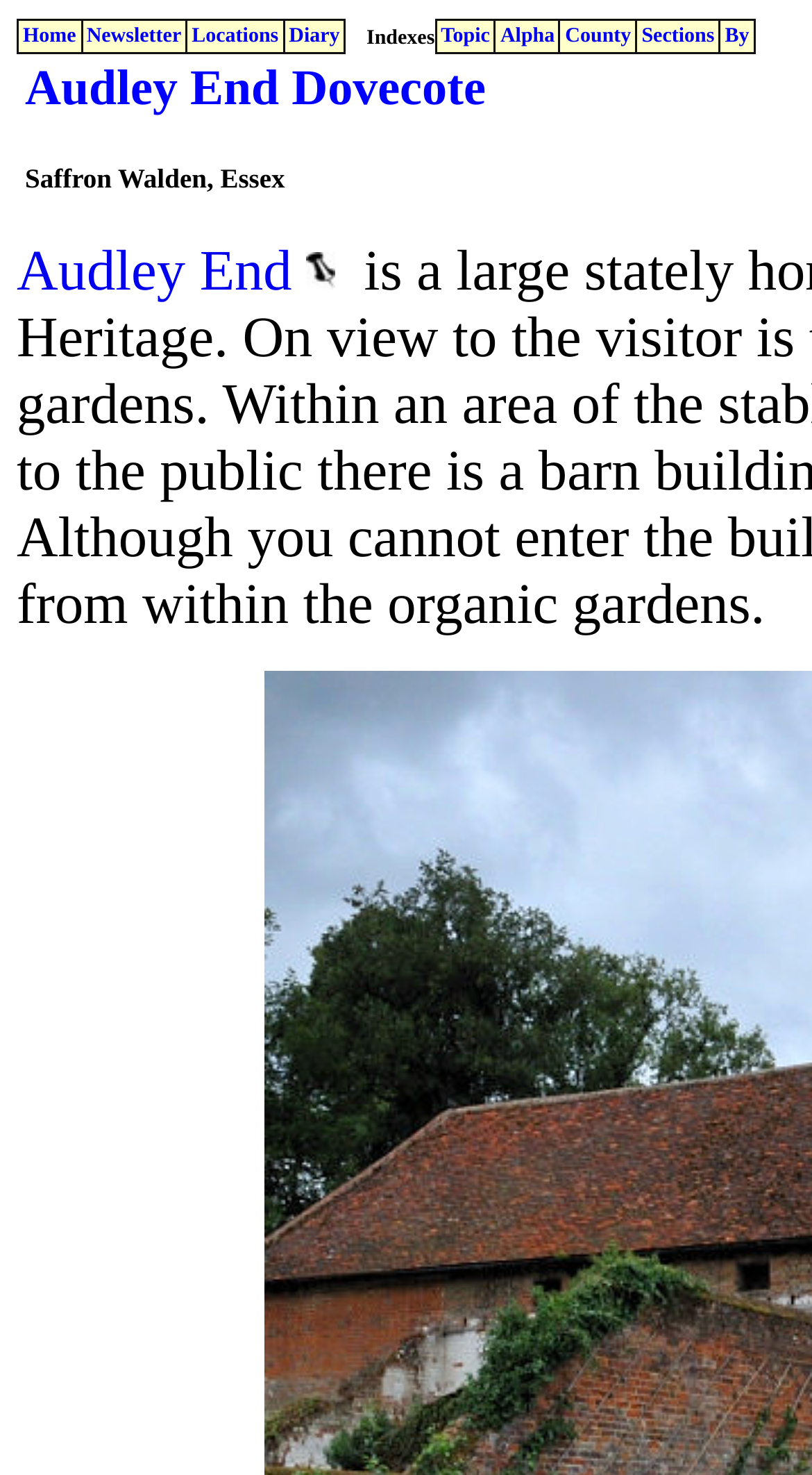Please determine the bounding box coordinates of the element to click in order to execute the following instruction: "visit Audley End". The coordinates should be four float numbers between 0 and 1, specified as [left, top, right, bottom].

[0.021, 0.162, 0.36, 0.205]